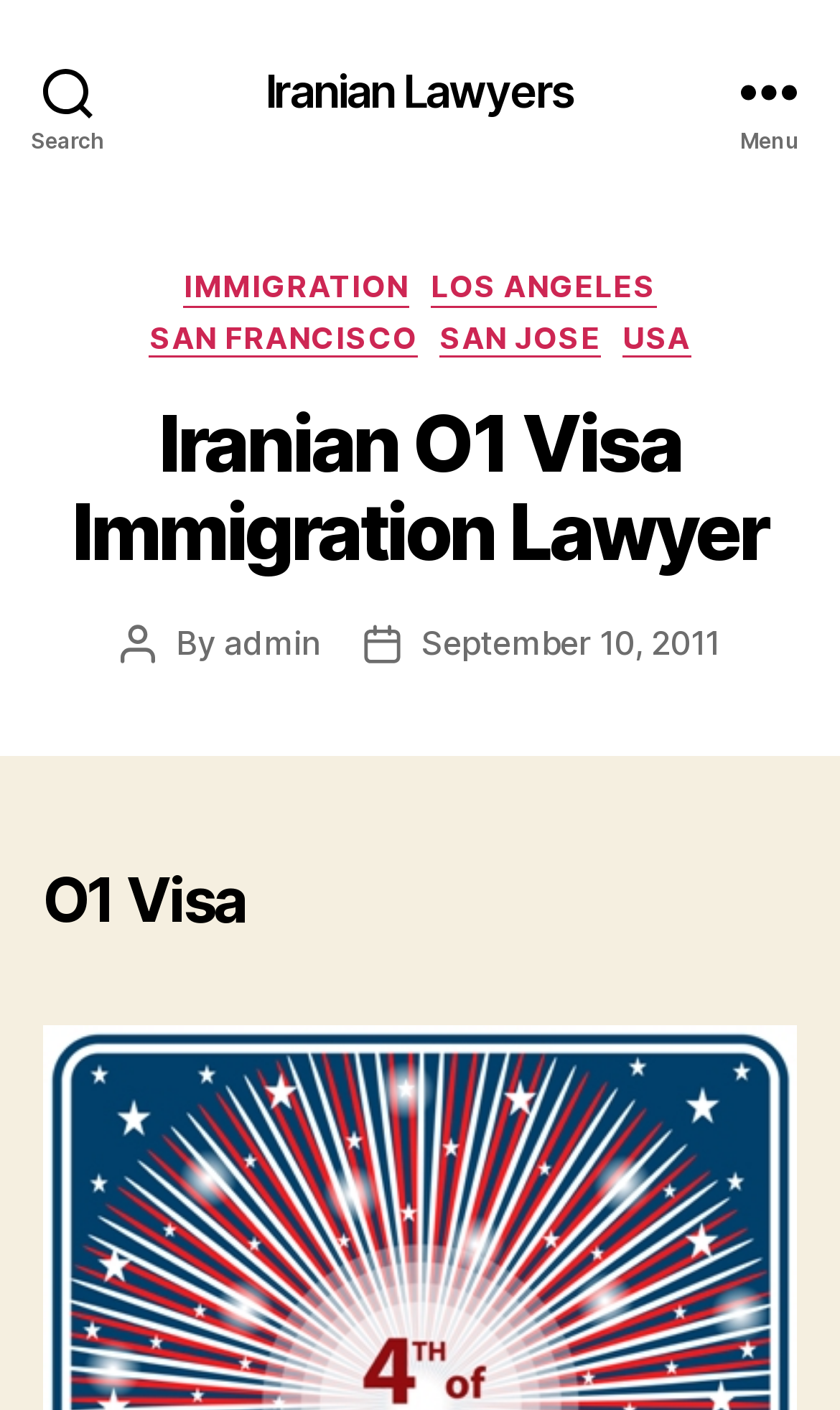Determine the heading of the webpage and extract its text content.

Iranian O1 Visa Immigration Lawyer